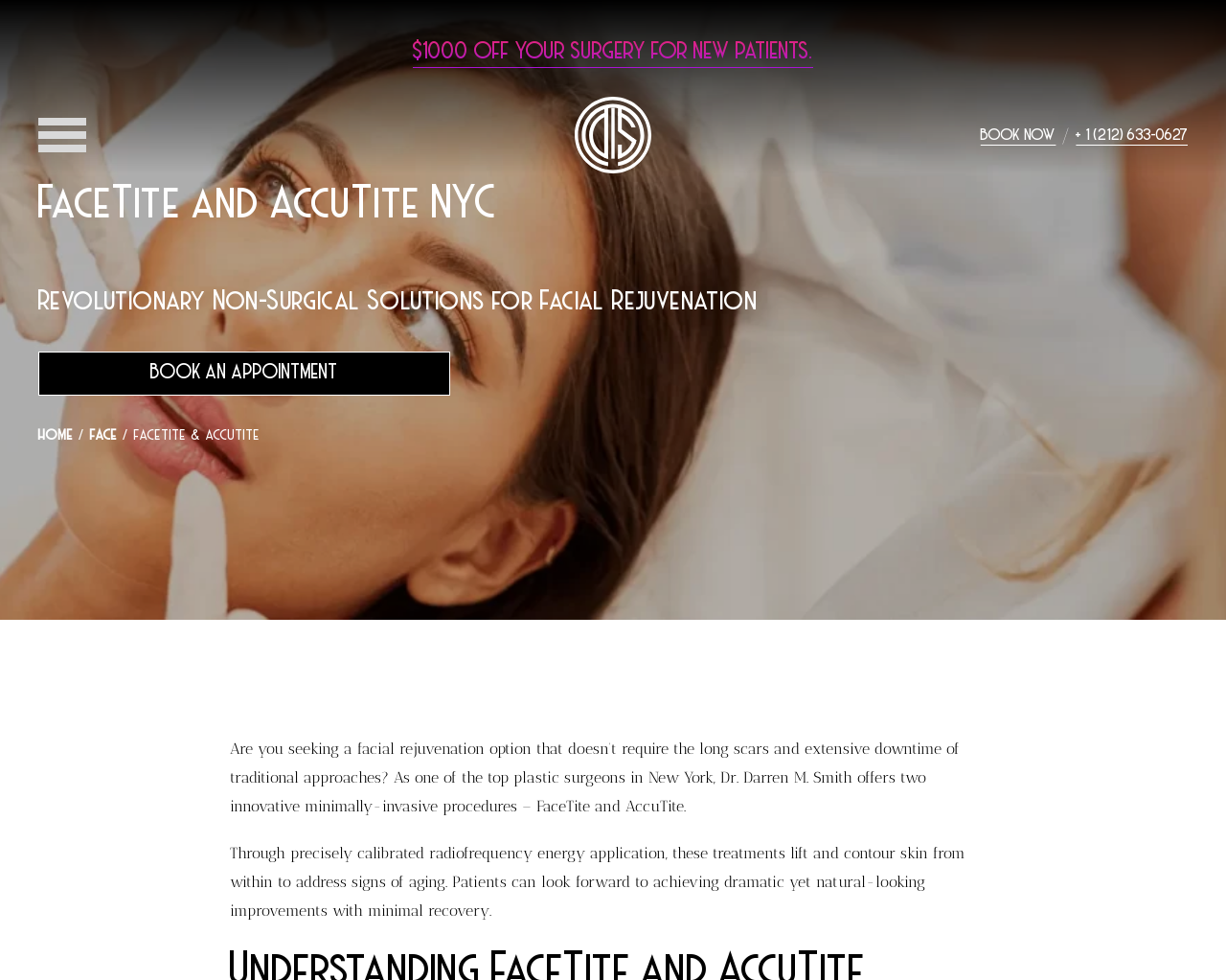What is the discount offered to new patients?
Look at the screenshot and give a one-word or phrase answer.

$1000 OFF